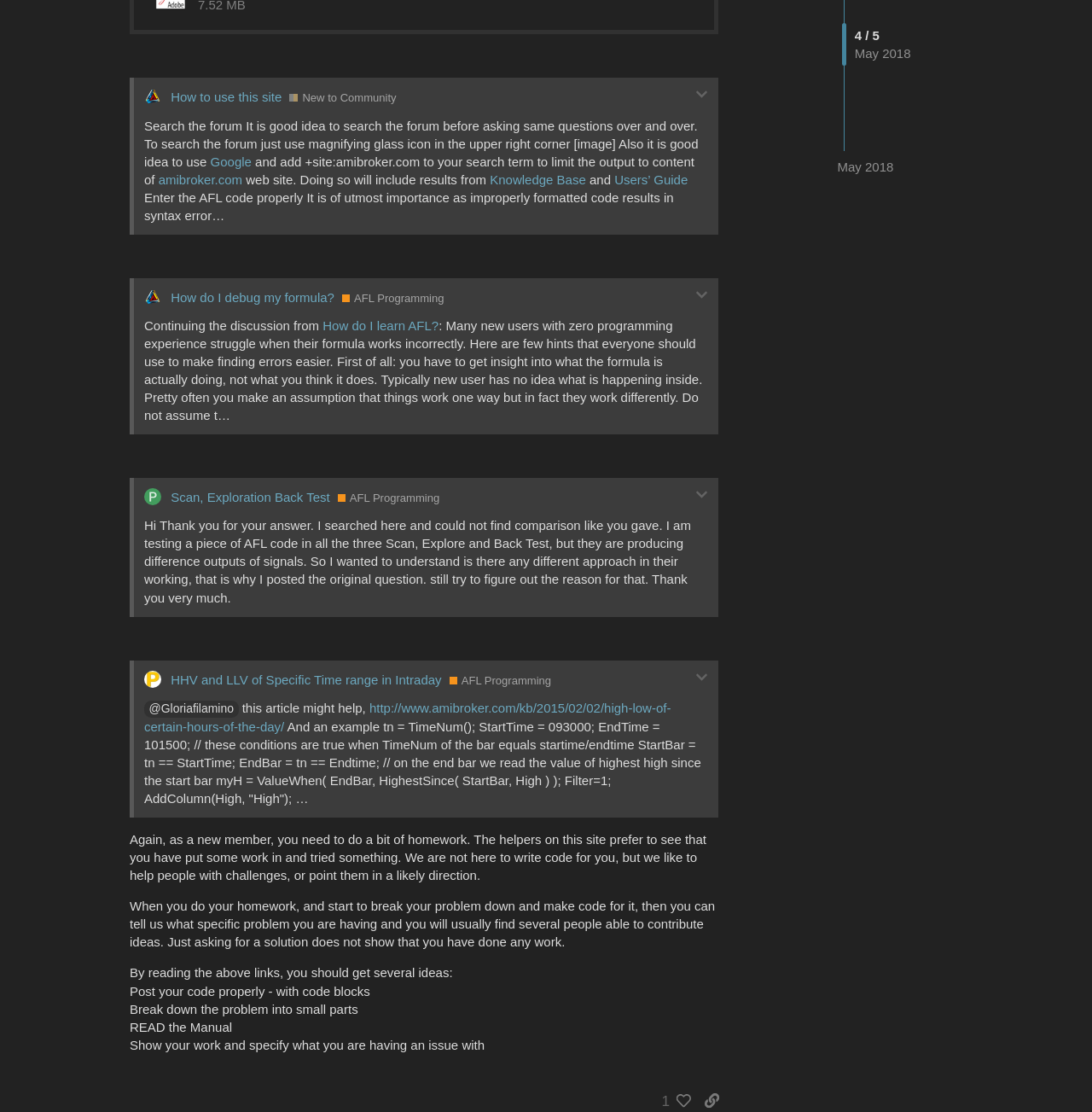Specify the bounding box coordinates of the element's area that should be clicked to execute the given instruction: "View the topic 'BarsSinceCompare returns Empty values'". The coordinates should be four float numbers between 0 and 1, i.e., [left, top, right, bottom].

[0.075, 0.445, 0.653, 0.489]